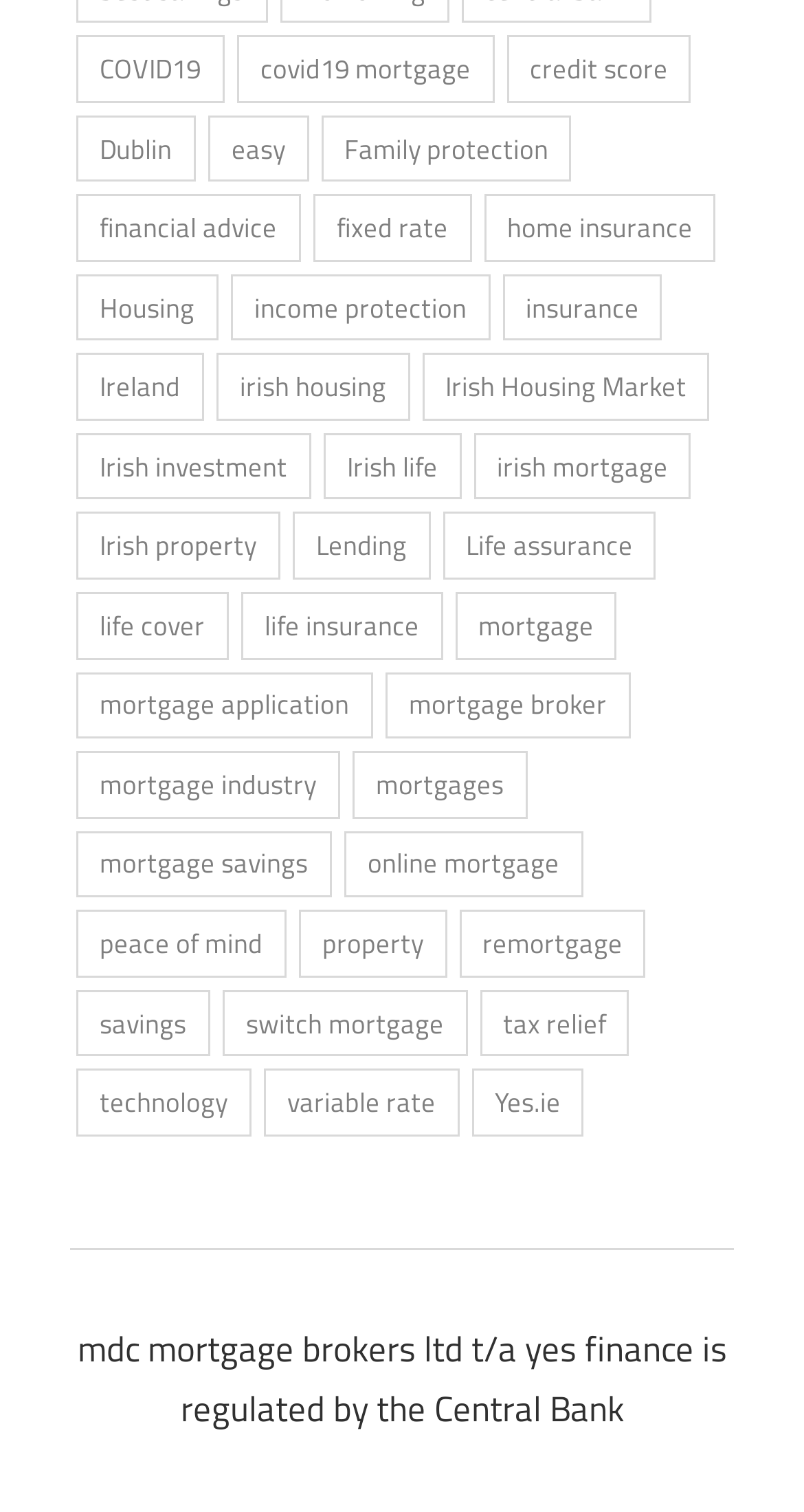How many items are related to mortgage applications?
Please answer the question with a single word or phrase, referencing the image.

33